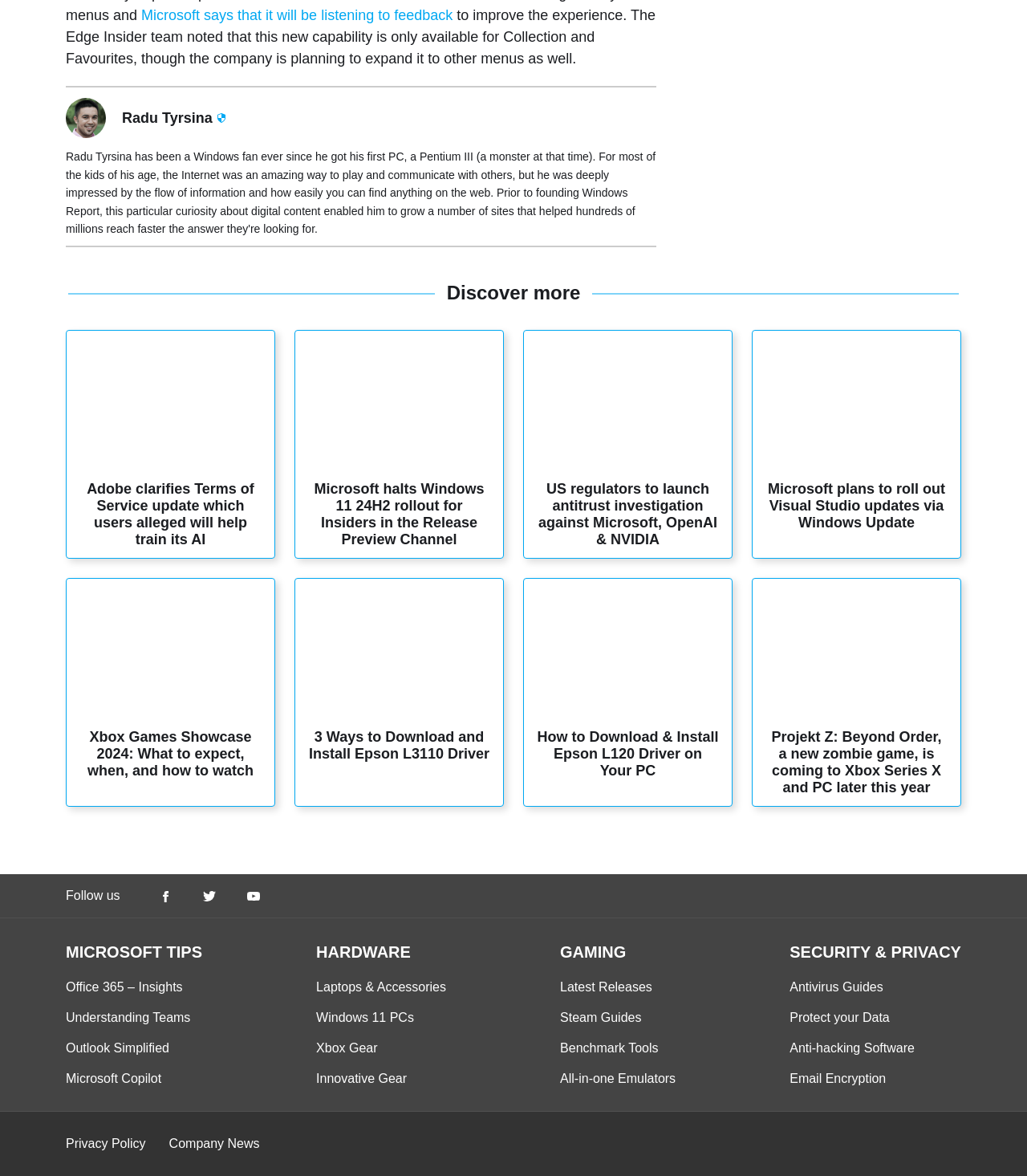Locate the bounding box coordinates of the segment that needs to be clicked to meet this instruction: "Click on the link to learn about 3 Ways to Download and Install Epson L3110 Driver".

[0.288, 0.492, 0.49, 0.611]